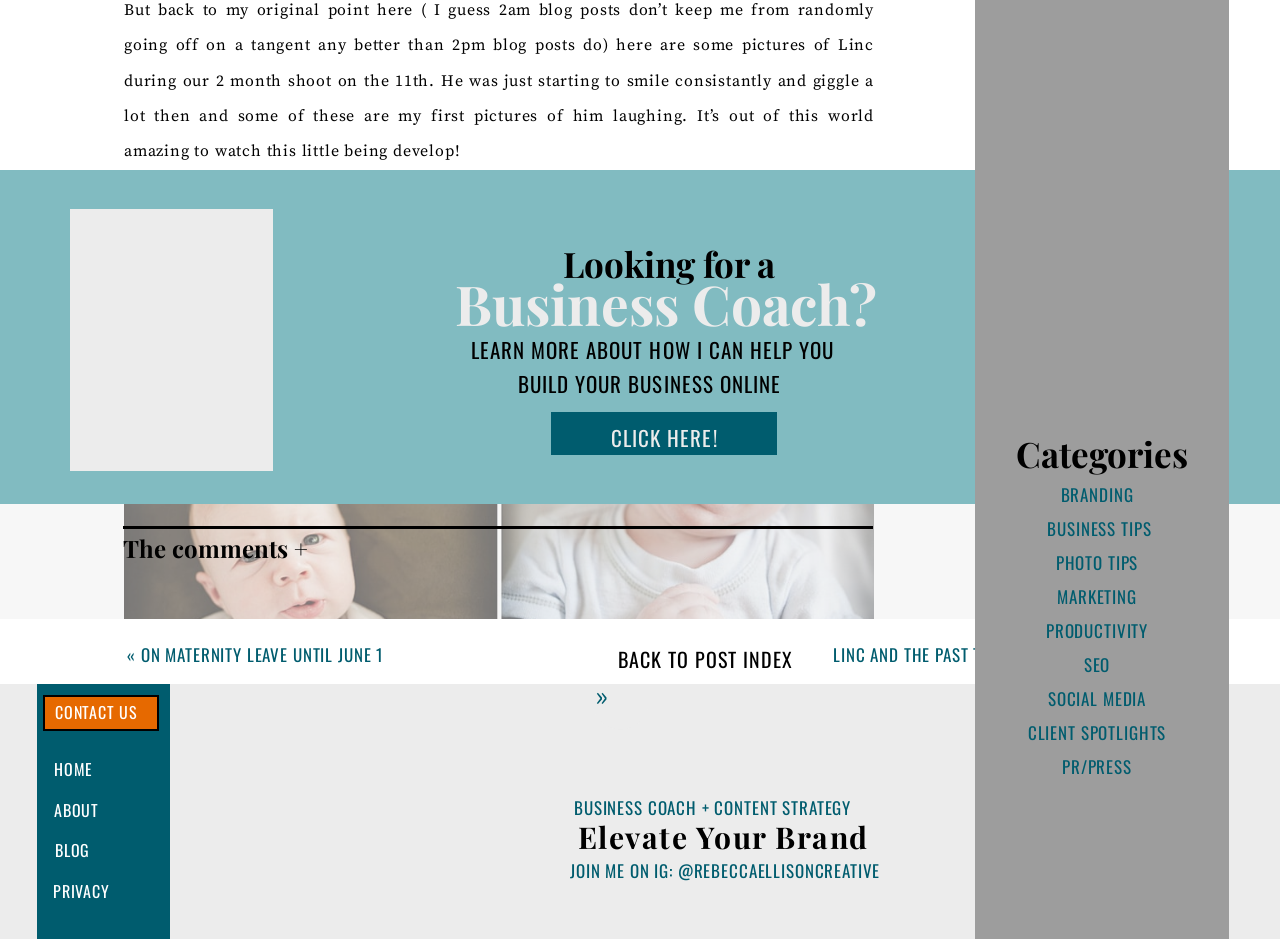Give the bounding box coordinates for this UI element: "Contact us". The coordinates should be four float numbers between 0 and 1, arranged as [left, top, right, bottom].

[0.043, 0.745, 0.121, 0.776]